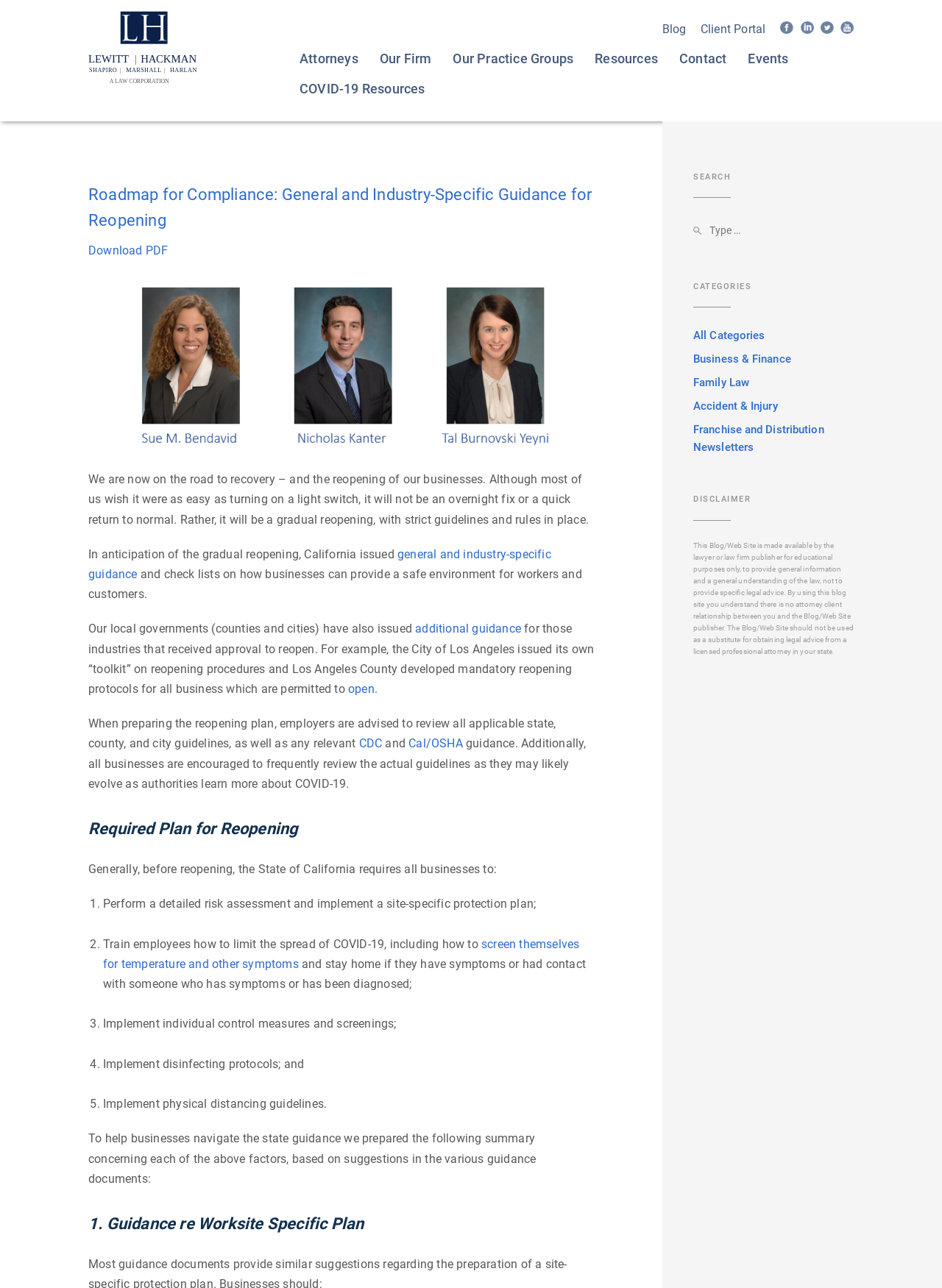Can you specify the bounding box coordinates of the area that needs to be clicked to fulfill the following instruction: "Click on the 'Download PDF' button"?

[0.094, 0.187, 0.633, 0.202]